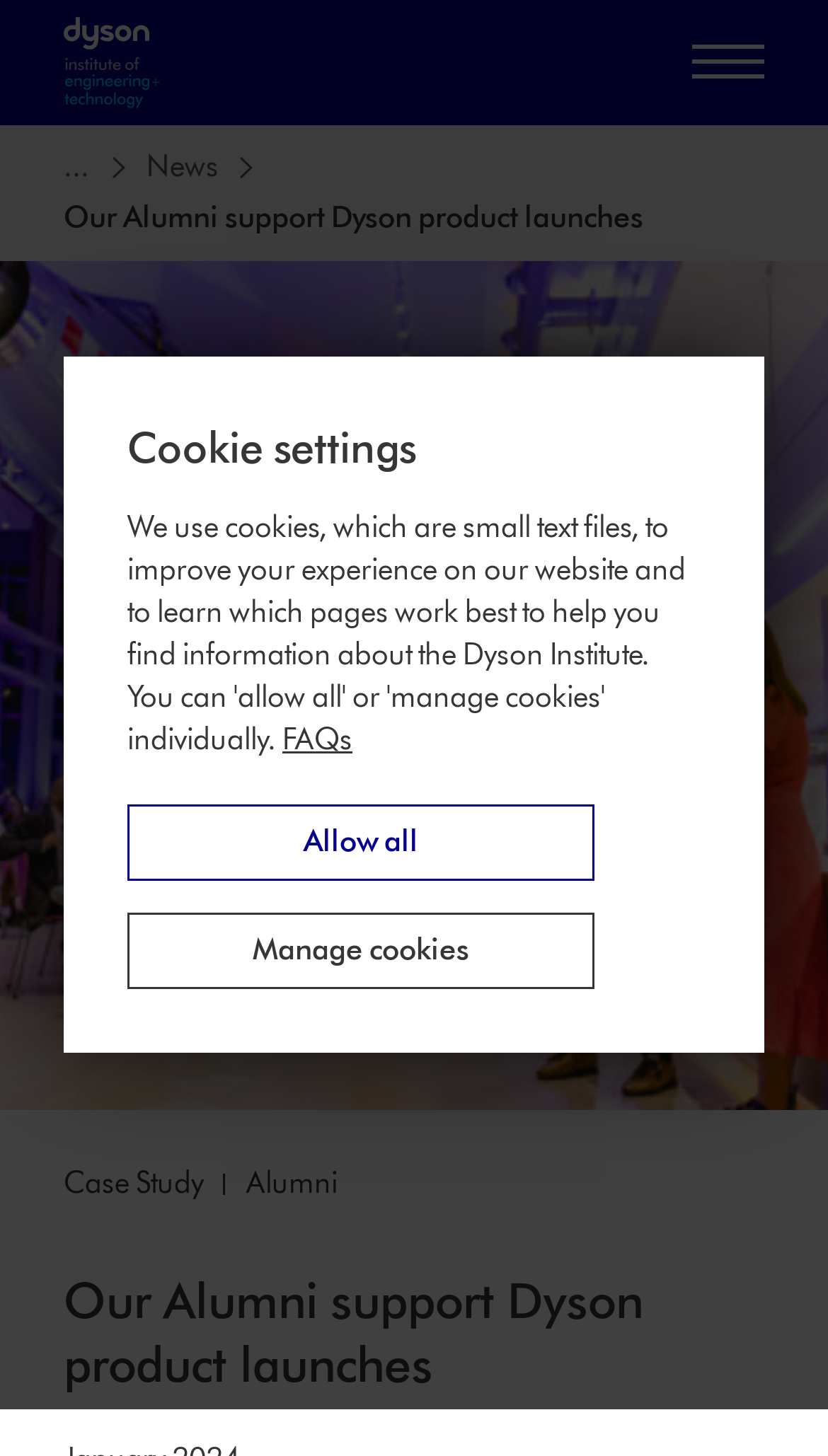Pinpoint the bounding box coordinates of the element to be clicked to execute the instruction: "View alumni page".

[0.297, 0.8, 0.408, 0.825]